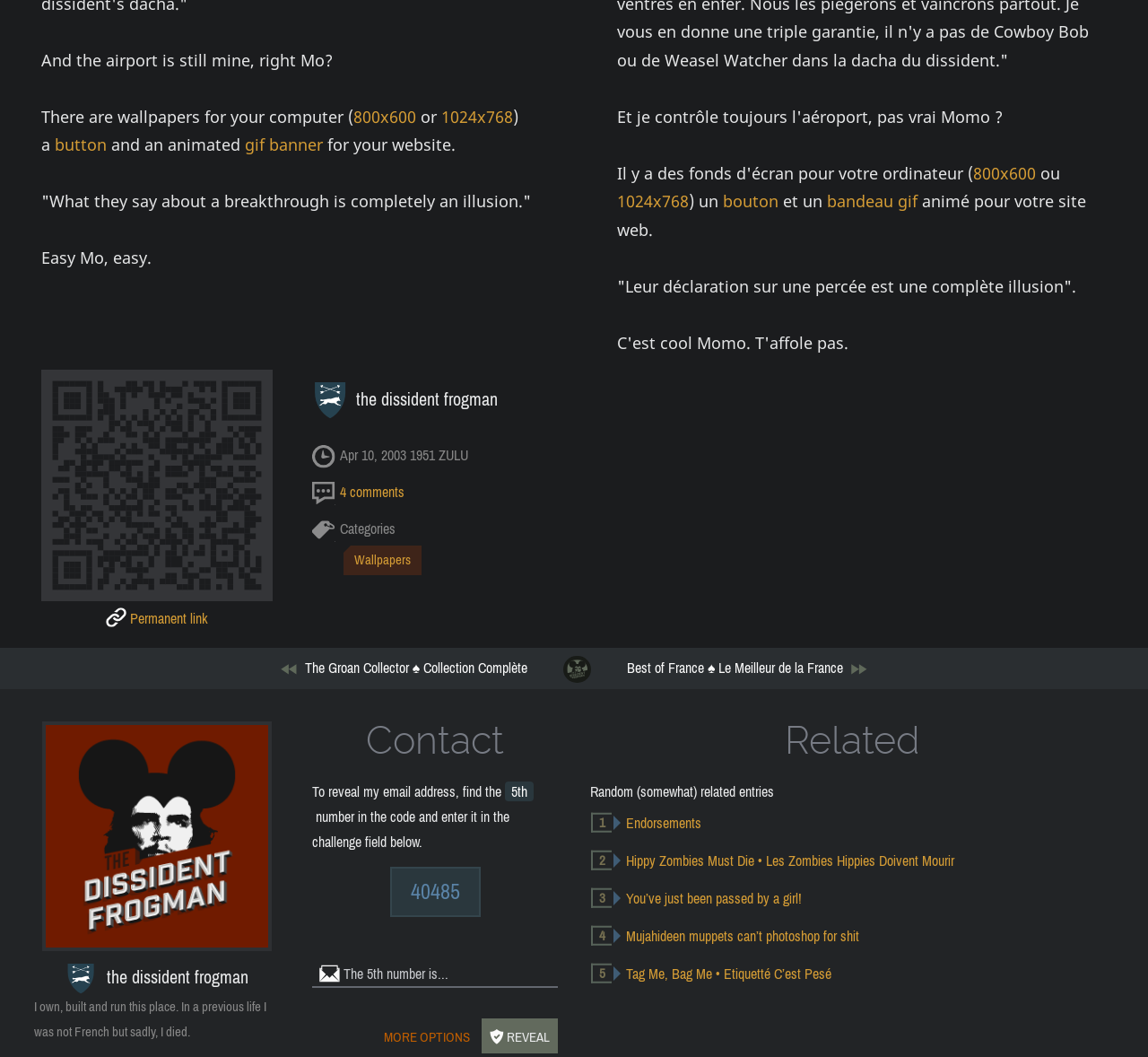Determine the bounding box coordinates for the region that must be clicked to execute the following instruction: "Click the 'Permanent link' link".

[0.092, 0.577, 0.181, 0.593]